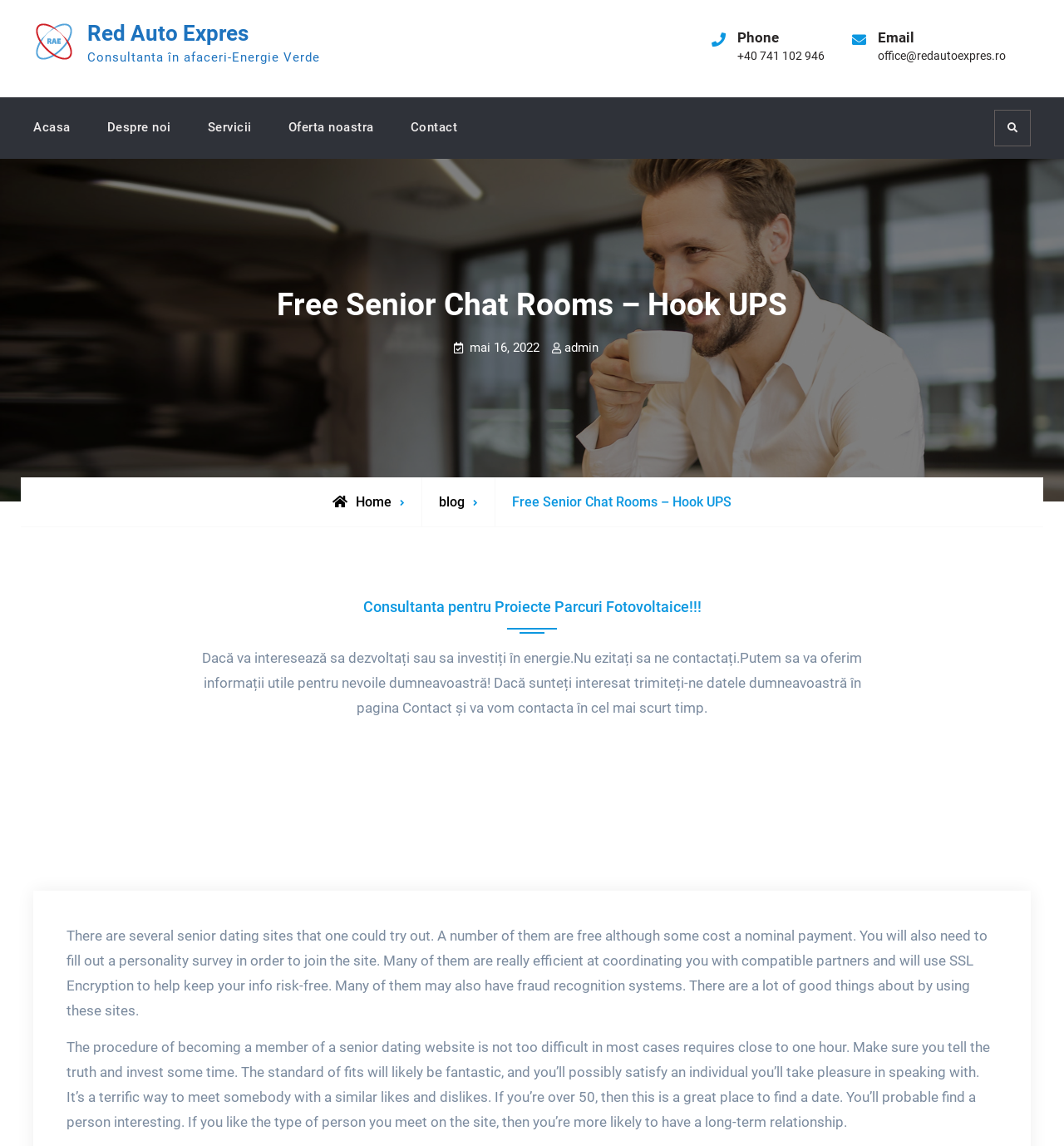Using details from the image, please answer the following question comprehensively:
What is the email address on the webpage?

I found the email address by looking at the StaticText element with the text 'Email' and its corresponding link element with the email address.